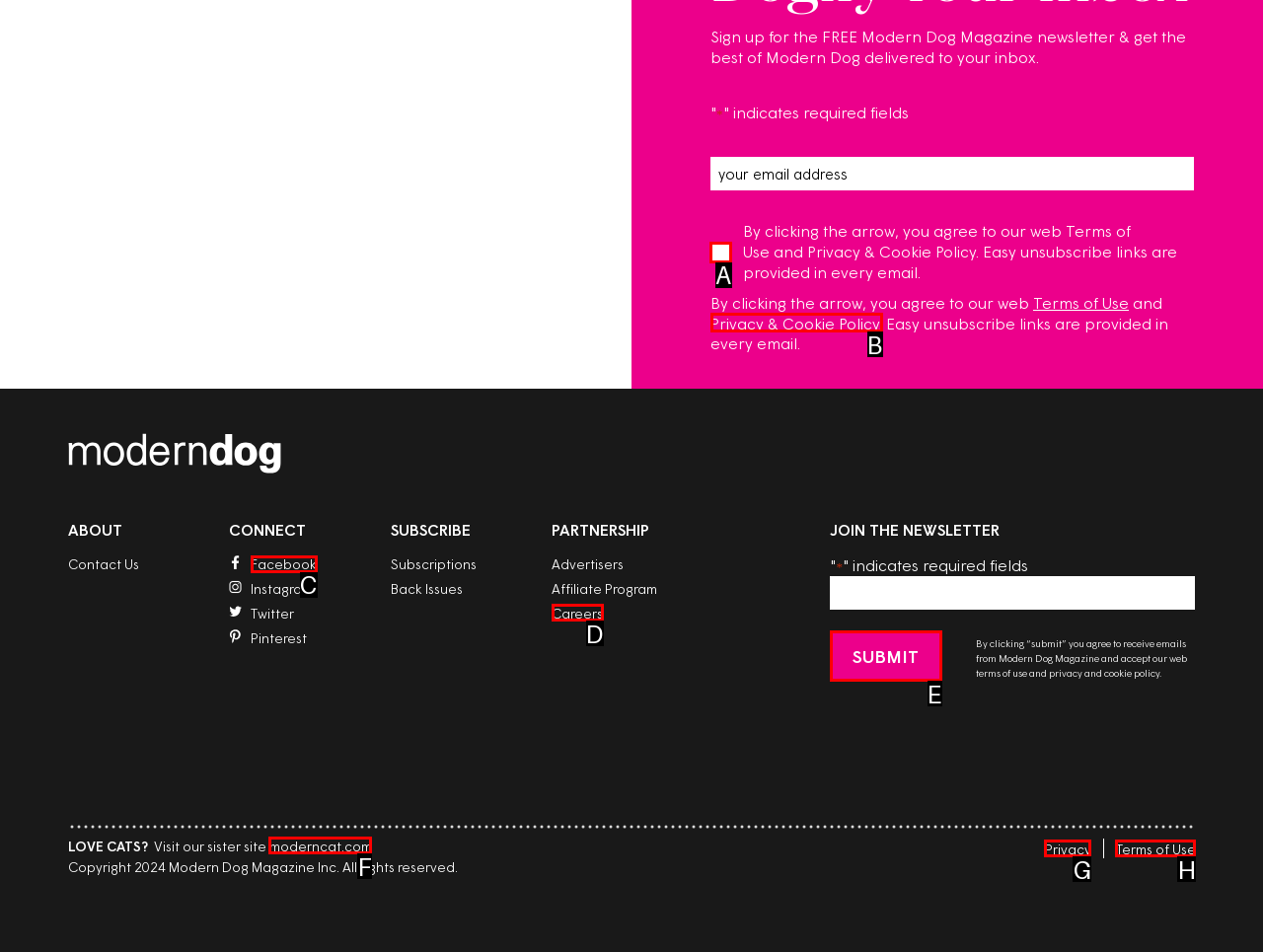Select the correct UI element to complete the task: Check the terms of use checkbox
Please provide the letter of the chosen option.

A